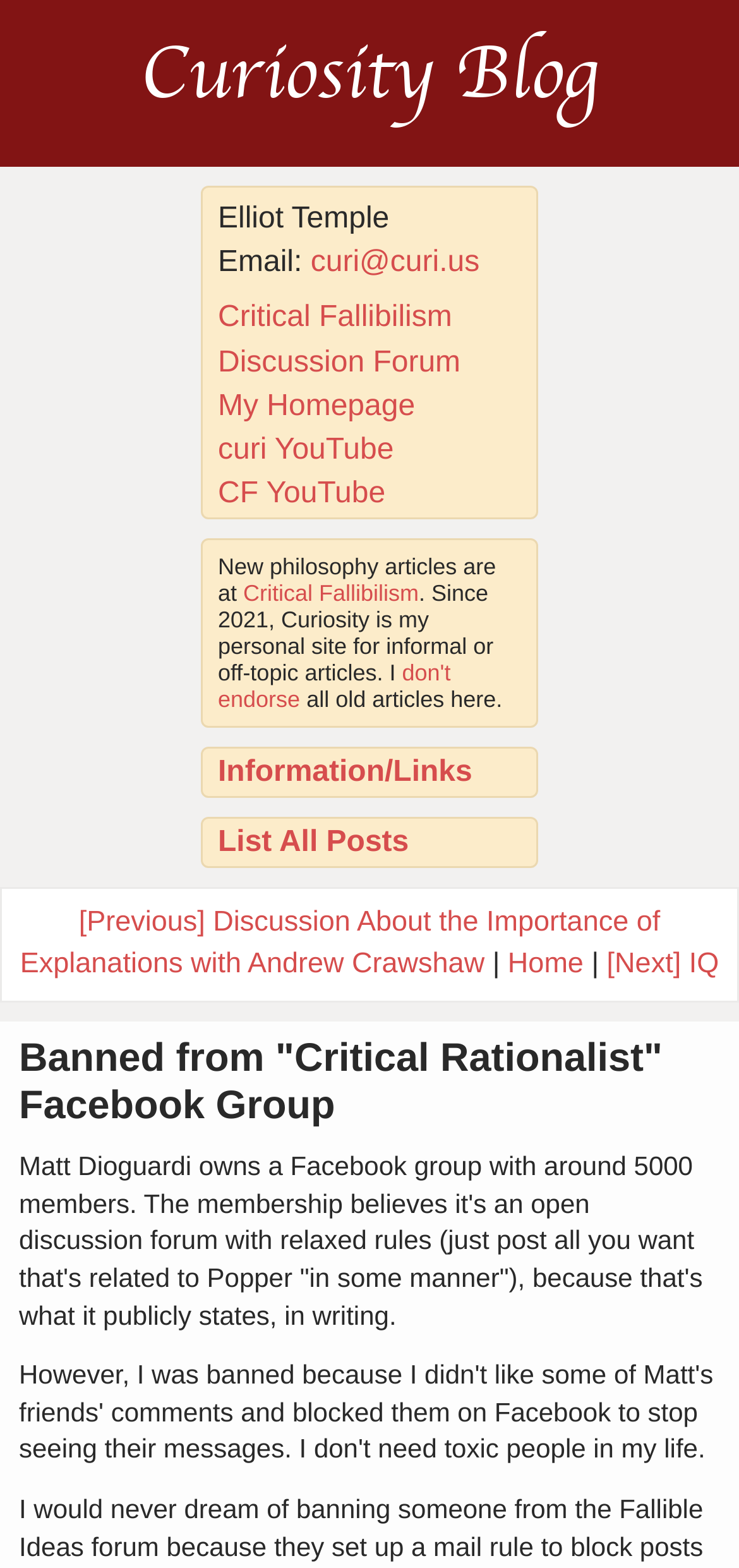Identify the main title of the webpage and generate its text content.

Banned from "Critical Rationalist" Facebook Group